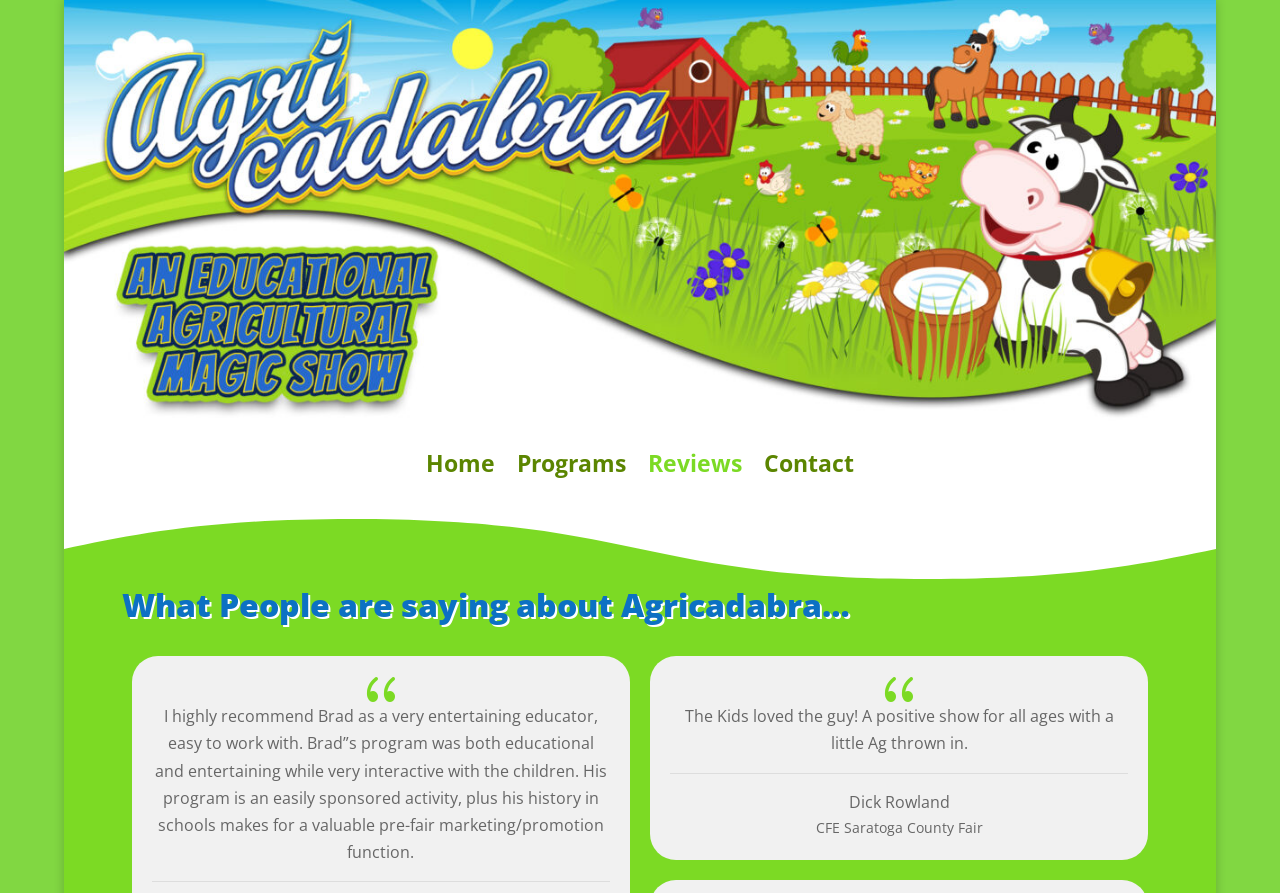Use a single word or phrase to answer the question: 
What is the tone of the reviews on this page?

Positive